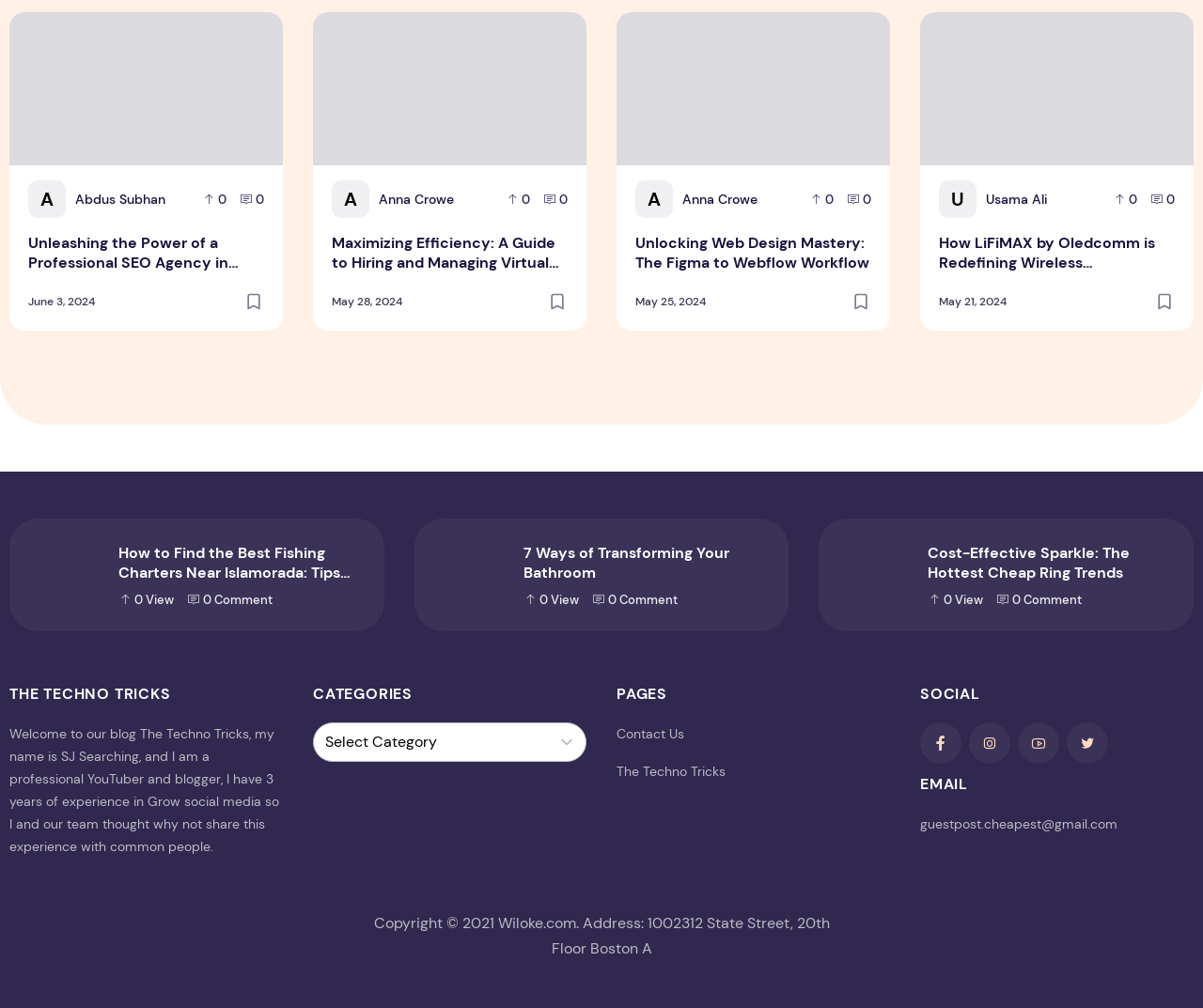Determine the bounding box coordinates for the region that must be clicked to execute the following instruction: "Select a category from the dropdown menu".

[0.26, 0.717, 0.488, 0.756]